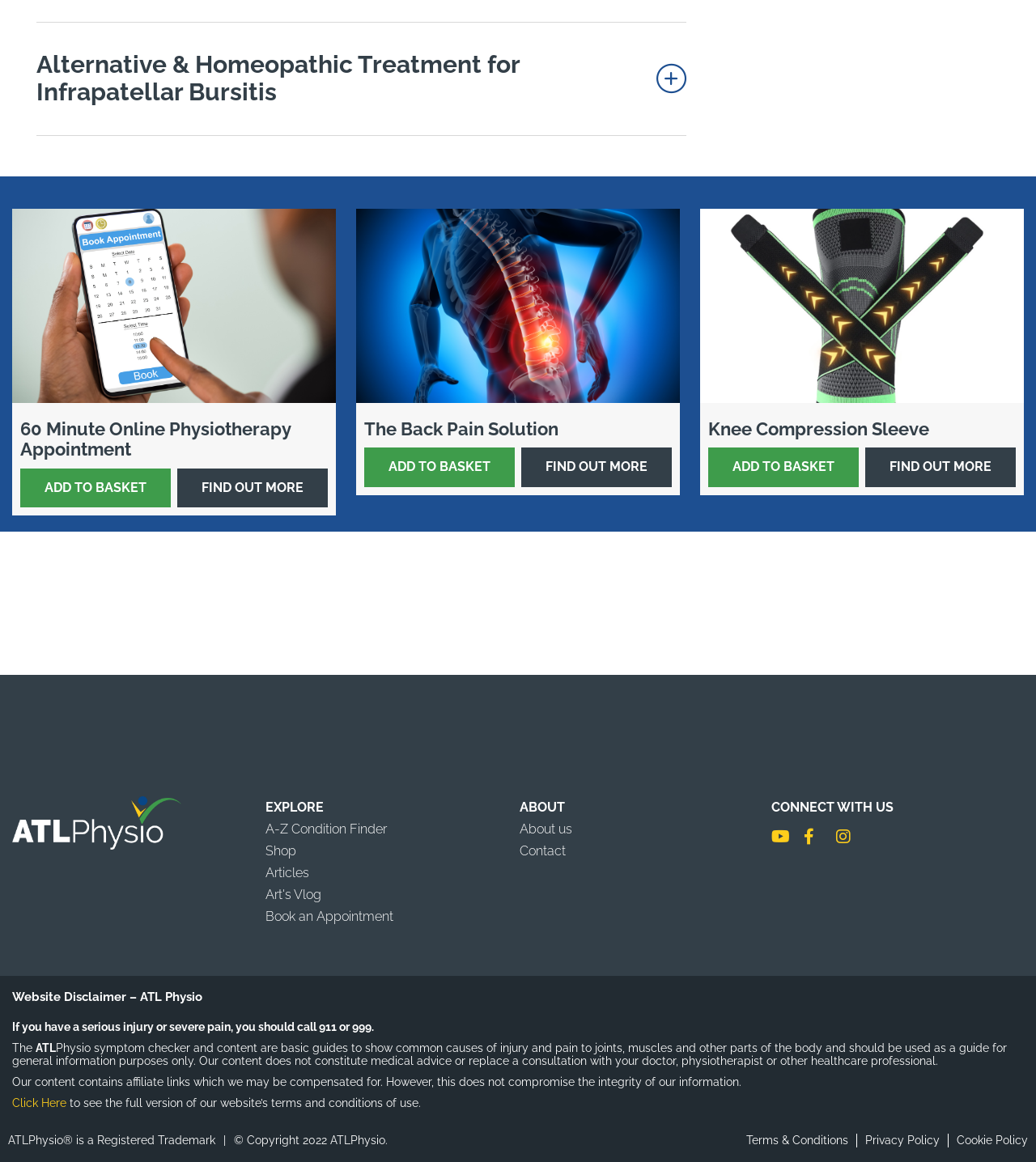How many 'ADD TO BASKET' links are there?
Please answer the question with a single word or phrase, referencing the image.

3